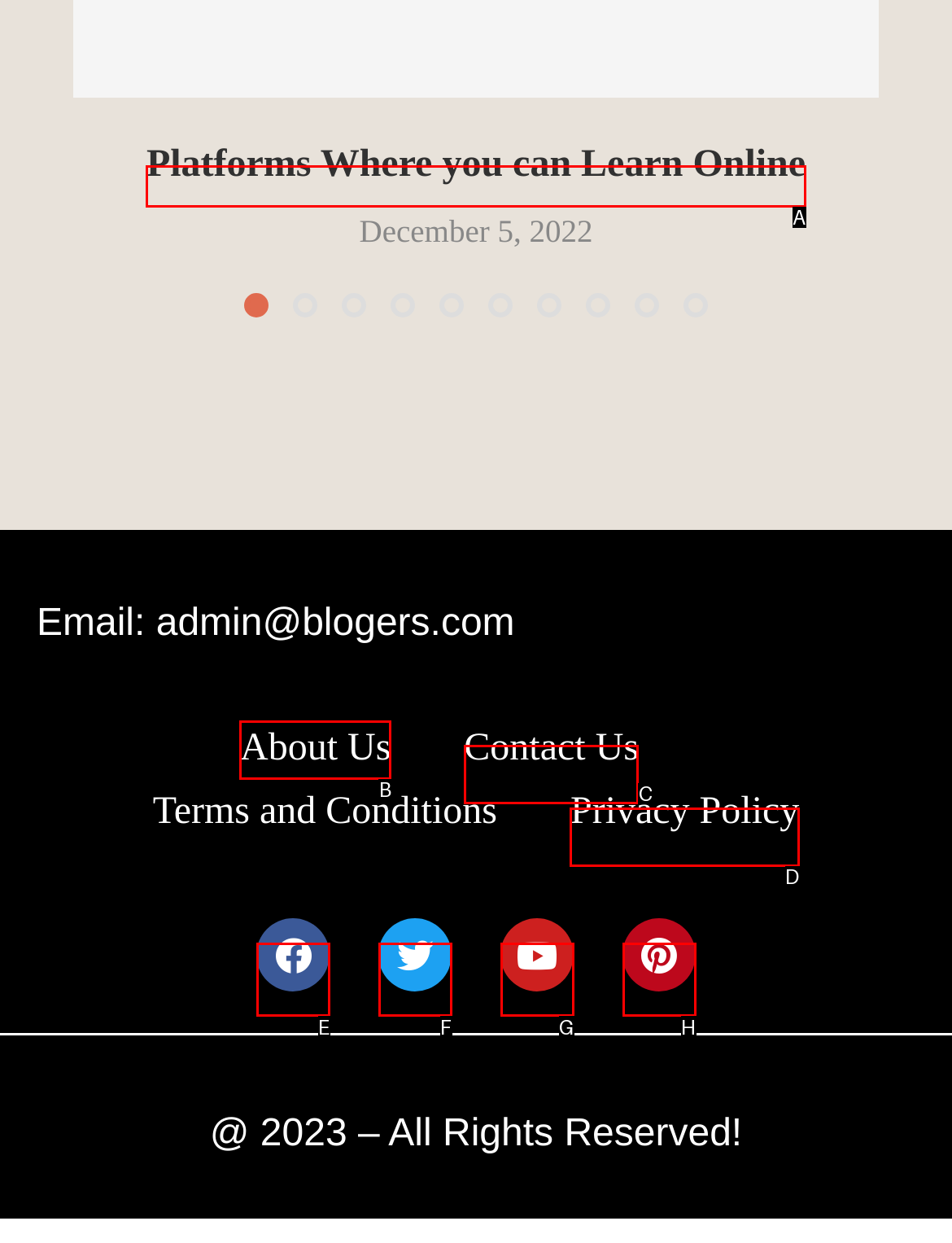Identify the HTML element you need to click to achieve the task: Visit 'About Us'. Respond with the corresponding letter of the option.

B